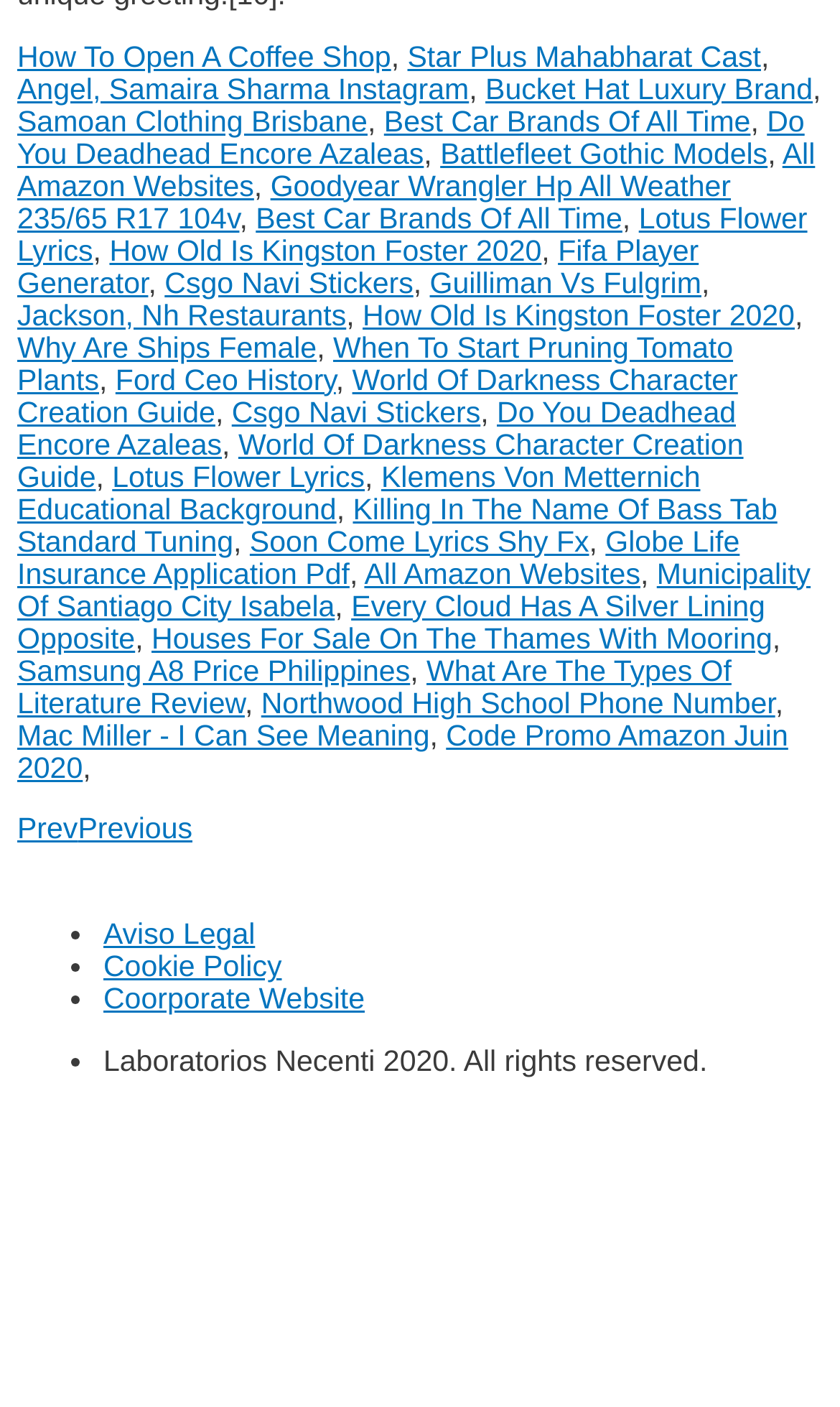Using the provided element description: "Soon Come Lyrics Shy Fx", determine the bounding box coordinates of the corresponding UI element in the screenshot.

[0.297, 0.373, 0.701, 0.396]